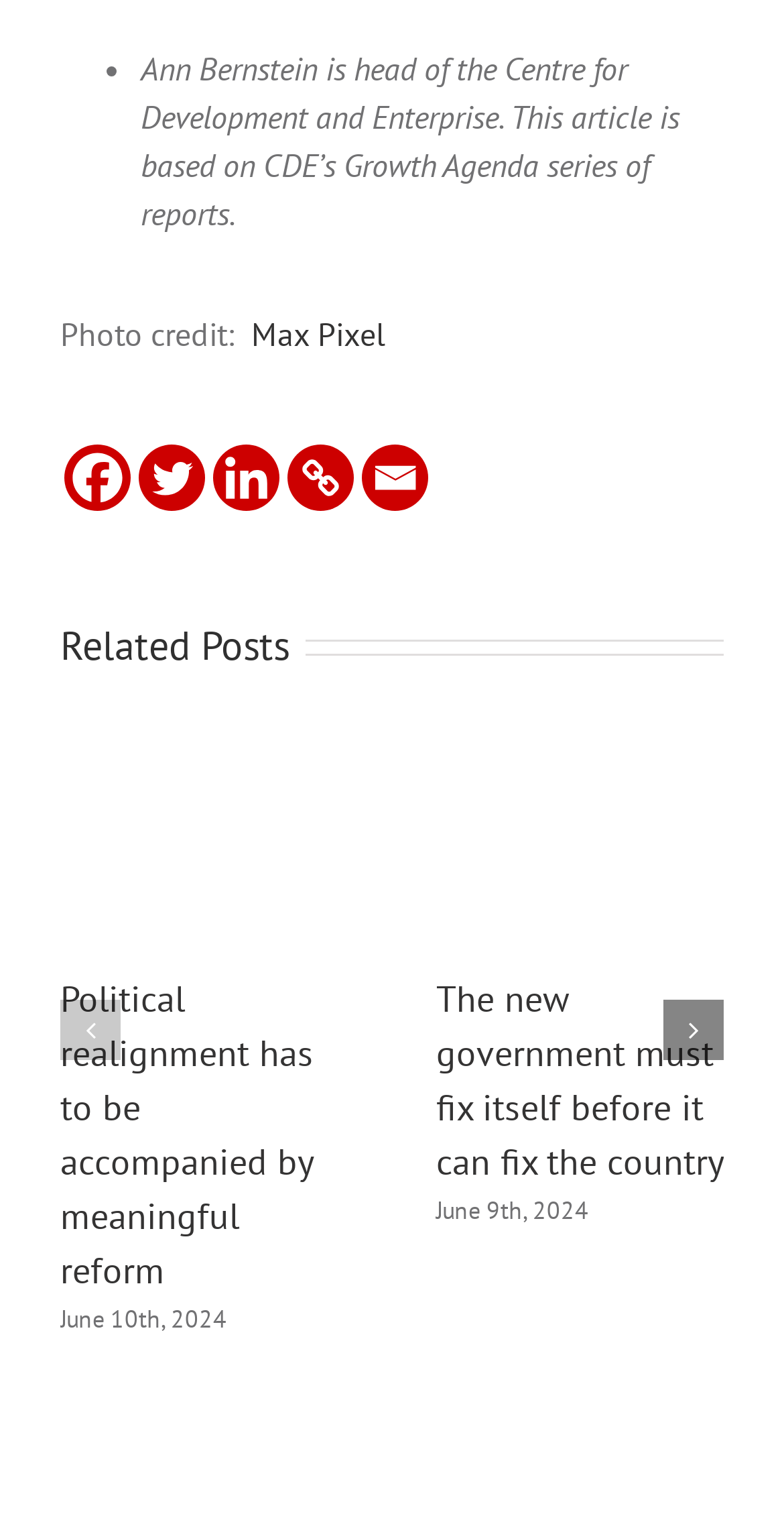Please determine the bounding box coordinates for the element that should be clicked to follow these instructions: "Follow us on Facebook".

None